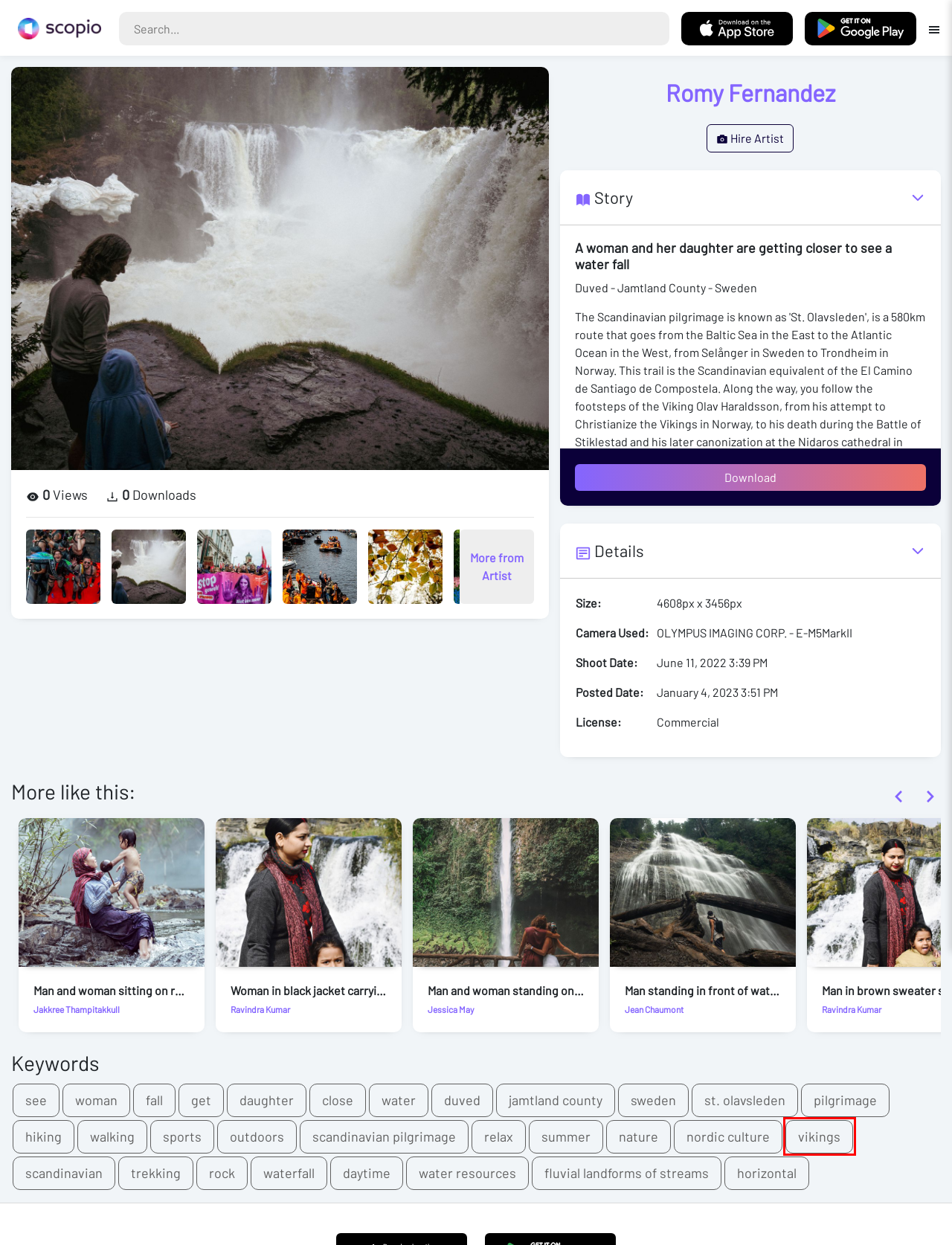You are given a screenshot of a webpage with a red rectangle bounding box around a UI element. Select the webpage description that best matches the new webpage after clicking the element in the bounding box. Here are the candidates:
A. Search: 742 results found for "hiking"
B. Search: 497 results found for "get"
C. Search: 874 results found for "relax"
D. Search: 1015 results found for "fluvial landforms of streams"
E. Search: 39 results found for "trekking"
F. Search: 97608 results found for "woman"
G. Search: 21857 results found for "rock"
H. Search: 13 results found for "vikings"

H